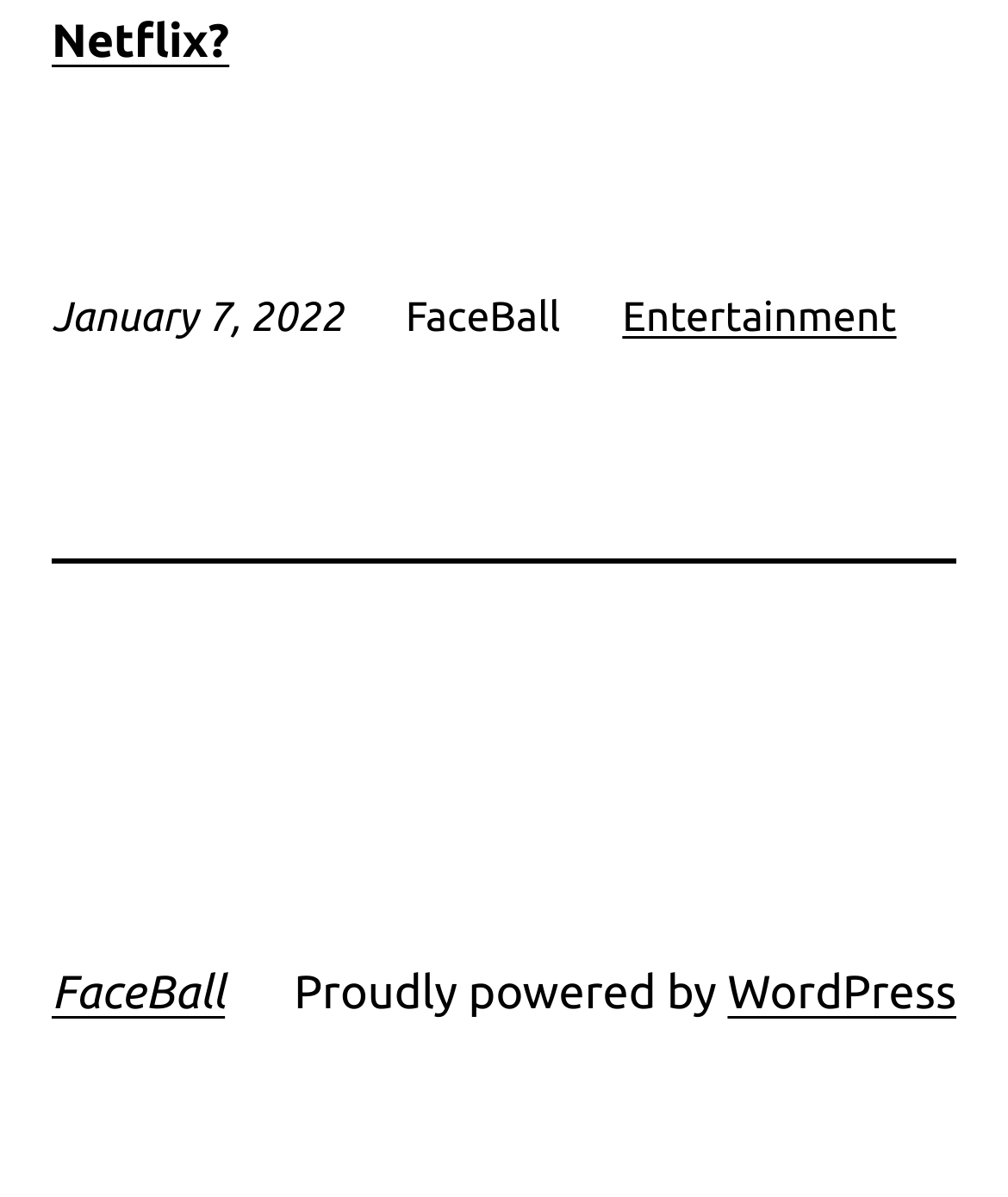Given the element description WordPress, predict the bounding box coordinates for the UI element in the webpage screenshot. The format should be (top-left x, top-left y, bottom-right x, bottom-right y), and the values should be between 0 and 1.

[0.722, 0.809, 0.949, 0.852]